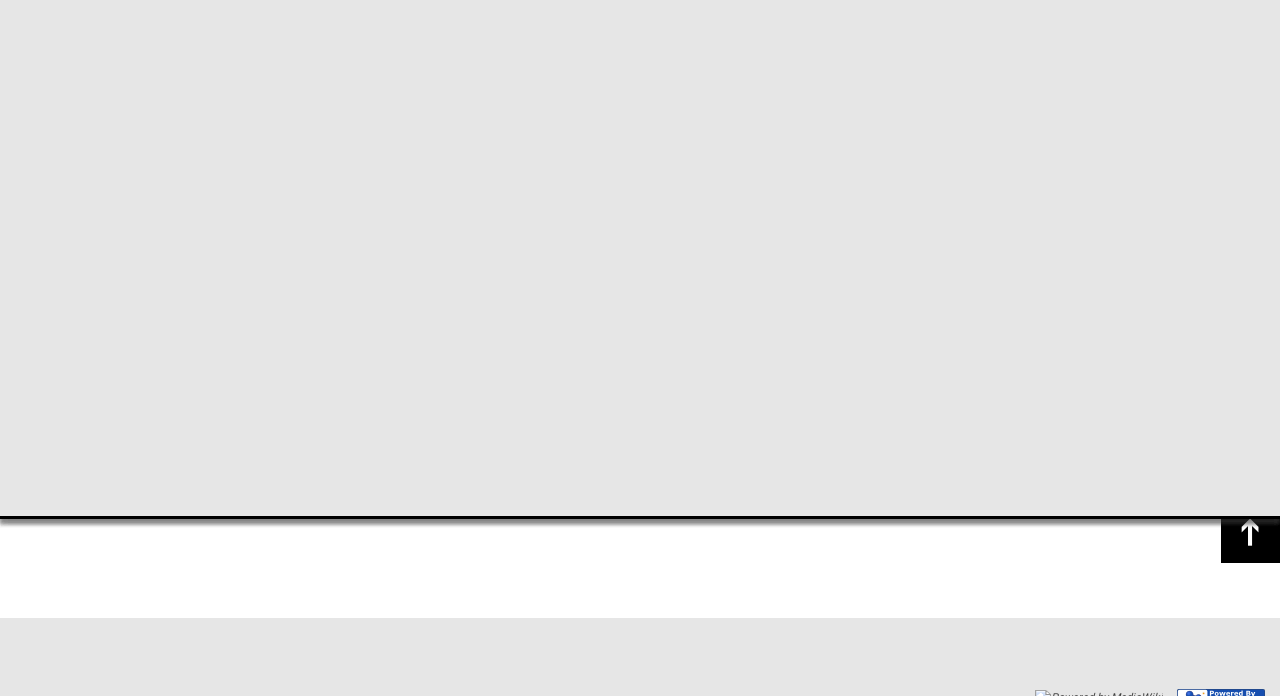From the webpage screenshot, predict the bounding box of the UI element that matches this description: "Media:HybridCite-JCDL2020.pdf".

[0.089, 0.27, 0.281, 0.298]